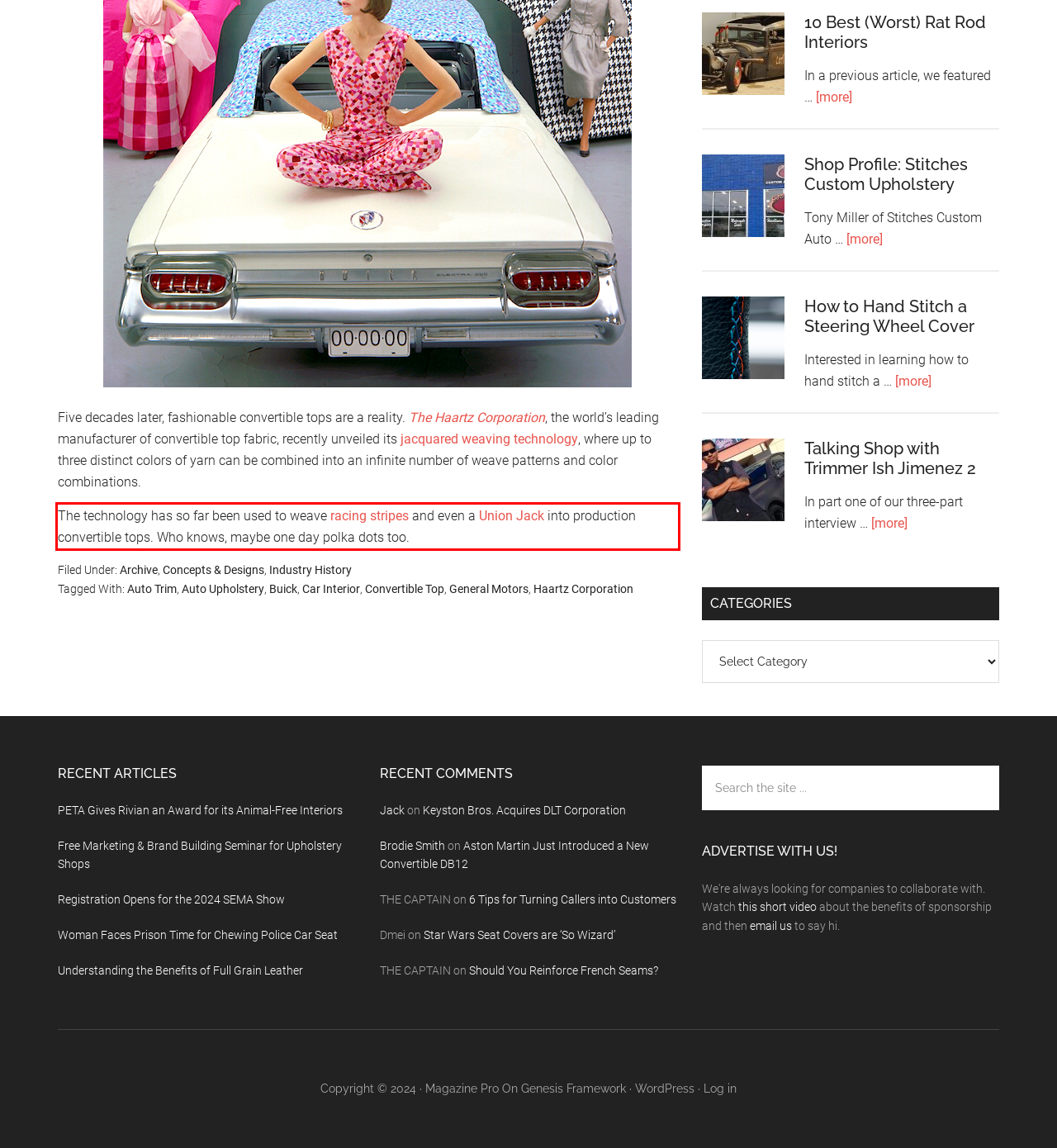Using the provided webpage screenshot, identify and read the text within the red rectangle bounding box.

The technology has so far been used to weave racing stripes and even a Union Jack into production convertible tops. Who knows, maybe one day polka dots too.